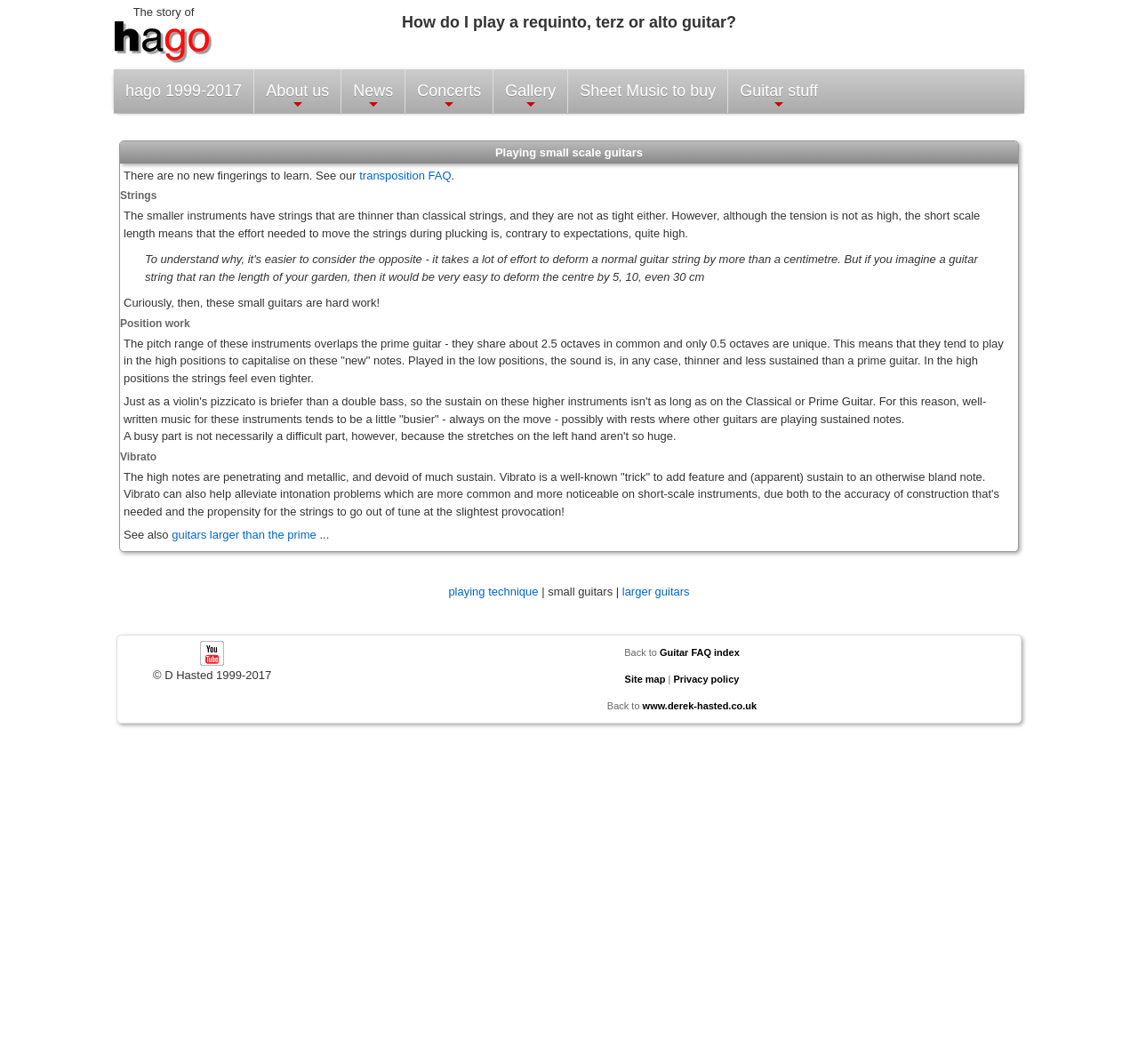Detail the various sections and features of the webpage.

This webpage is about playing requinto and guitars smaller than classical guitars. At the top, there is a heading that asks "How do I play a requinto, terz or alto guitar?" Below this, there is a checkbox to toggle the main menu visibility. To the right of the checkbox, there are several links to different sections of the website, including "About us", "News", "Concerts", "Gallery", "Sheet Music to buy", and "Guitar stuff".

Below the links, there is a heading that says "Playing small scale guitars". This section explains that playing small scale guitars does not require new fingerings, but rather transposition, which is explained in a FAQ linked below. The text also discusses the strings of small scale guitars, which are thinner and not as tight as classical strings, but require more effort to pluck due to the short scale length.

The webpage then discusses the position work required to play small scale guitars, which tend to play in high positions to capitalize on the unique notes. The text notes that the sound produced is thinner and less sustained than a prime guitar, and that well-written music for these instruments tends to be busier to compensate.

Next, the webpage talks about vibrato on small scale guitars, which is used to add feature and sustain to notes. Vibrato can also help with intonation problems that are more common on short-scale instruments.

The webpage then provides links to related topics, including playing technique, larger guitars, and guitars smaller than the prime. At the bottom, there is a section with links to the Guitar FAQ index, site map, and privacy policy, as well as a link back to the website's homepage. There is also a complementary section with a YouTube link and a copyright notice.